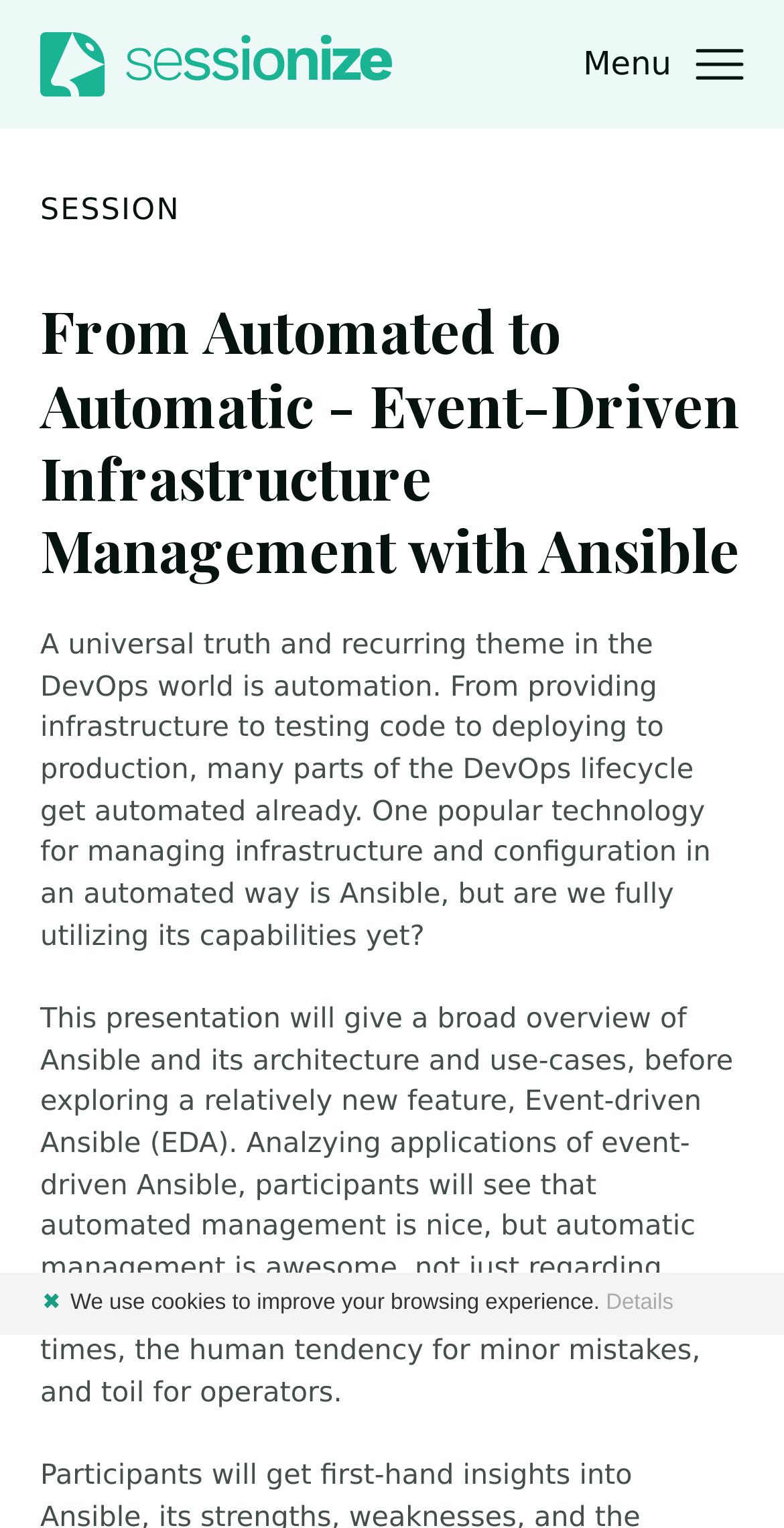Use a single word or phrase to answer the question:
What is the purpose of the presentation?

To give an overview of Ansible and its architecture